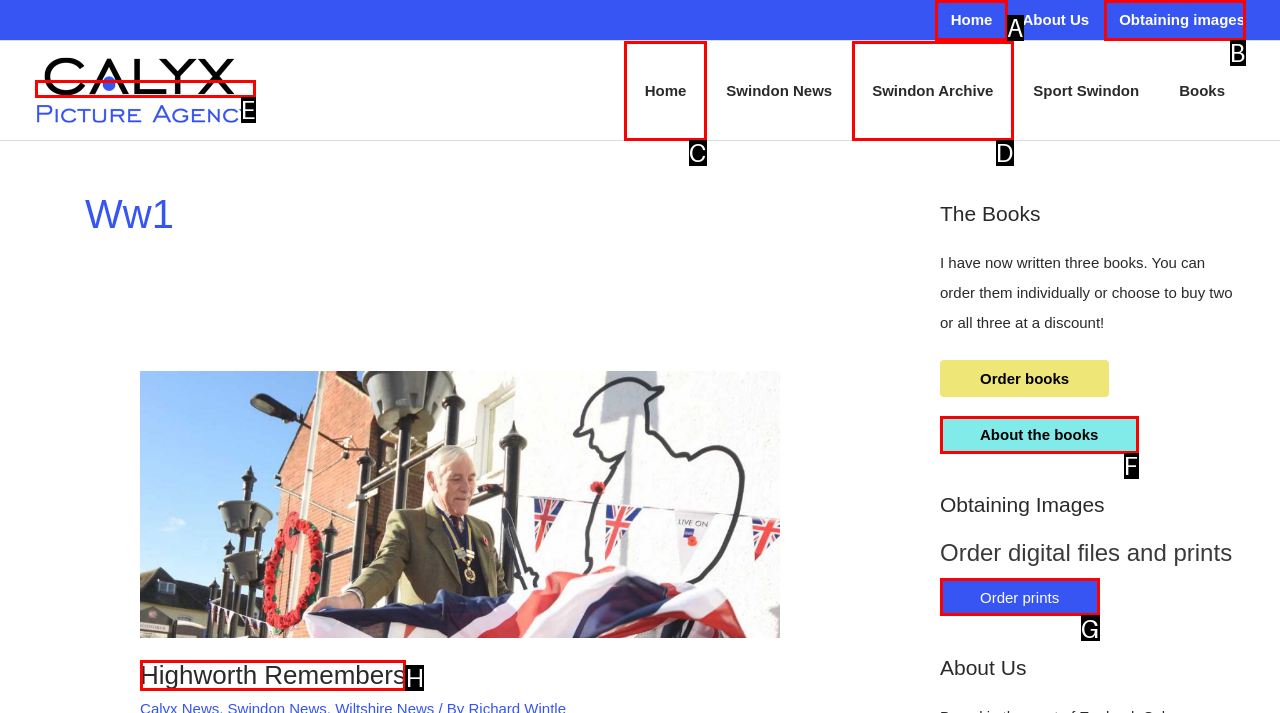Based on the description: About the books, identify the matching lettered UI element.
Answer by indicating the letter from the choices.

F